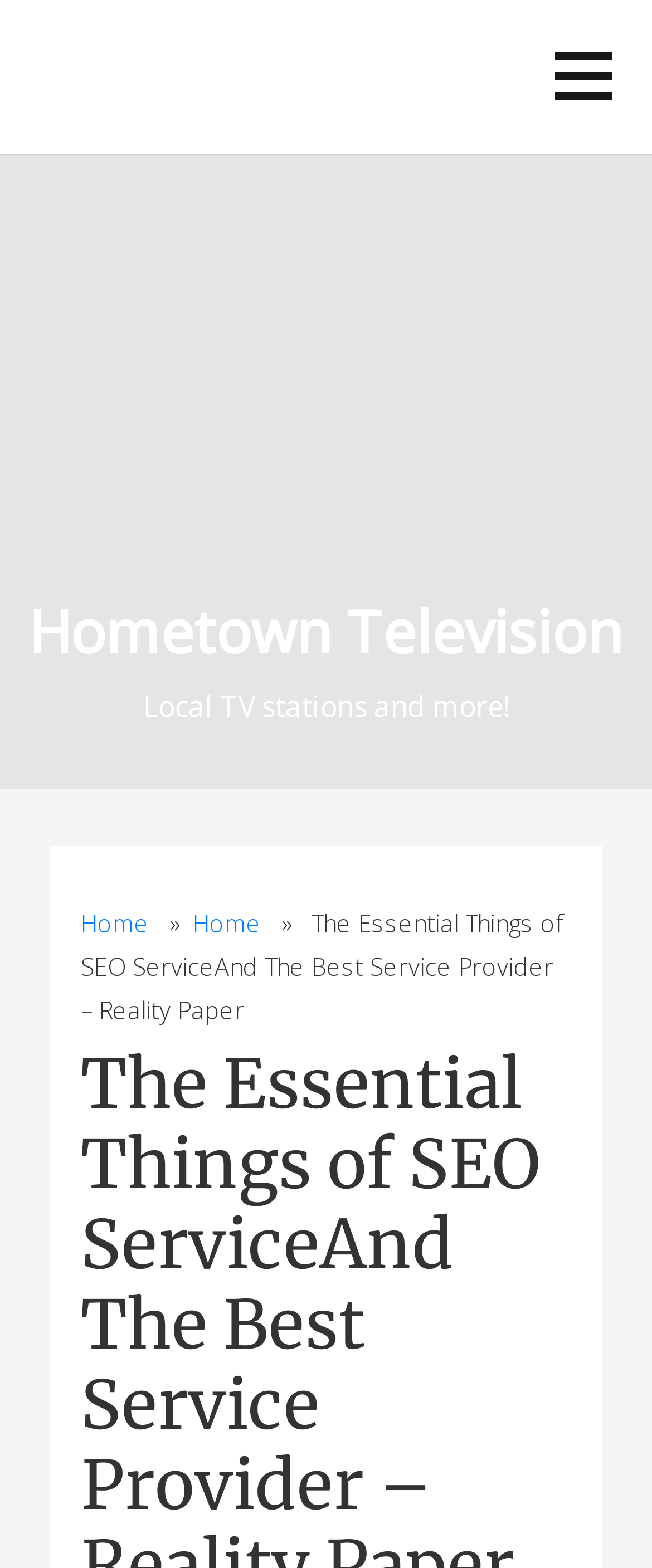Give a one-word or one-phrase response to the question:
How many navigation links are there?

2